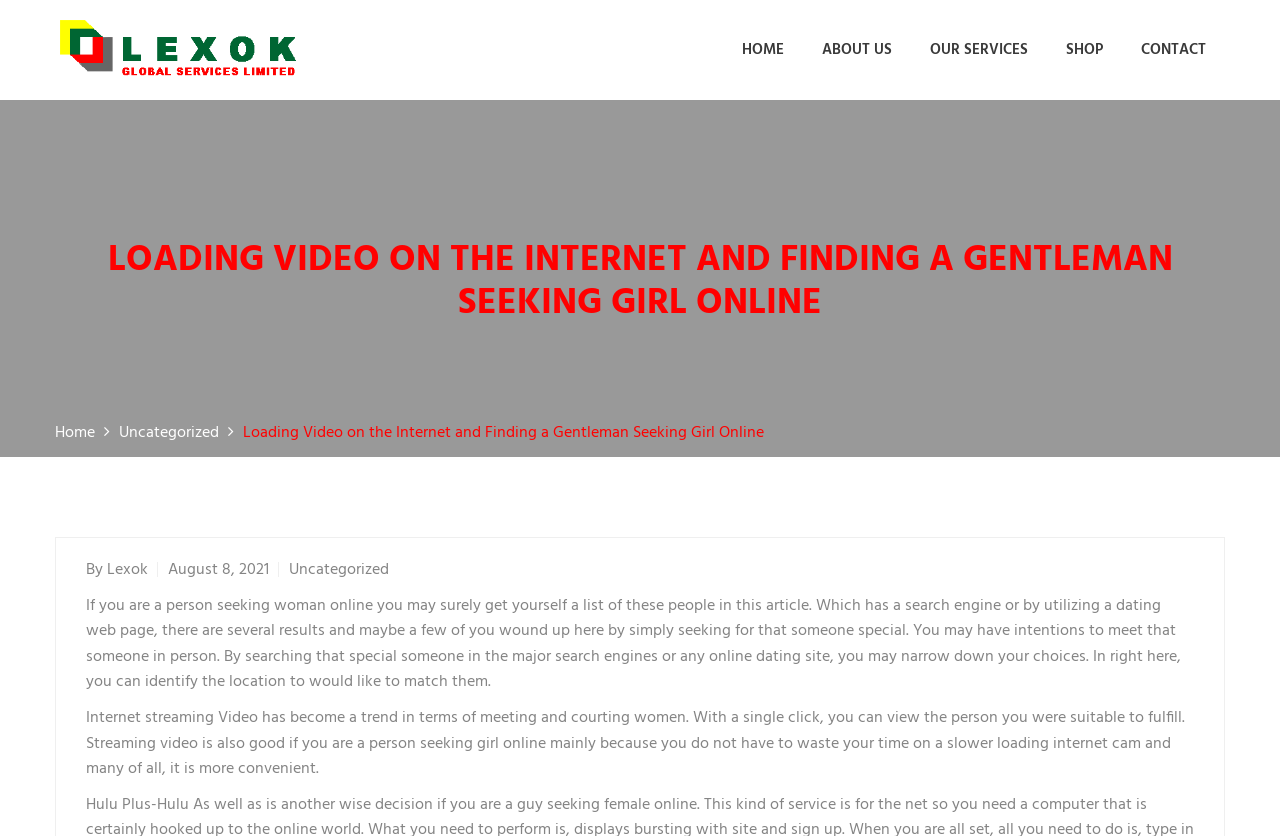Articulate a complete and detailed caption of the webpage elements.

The webpage is about loading video on the internet and finding a gentleman seeking a girl online. At the top left, there is a logo image of "Lexok Global" with a corresponding link. Below the logo, there is a heading that repeats the title of the webpage. 

On the top navigation bar, there are five links: "HOME", "ABOUT US", "OUR SERVICES", "SHOP", and "CONTACT", arranged from left to right. 

On the left side, there are two links: "Home" and "Uncategorized", positioned vertically. 

The main content of the webpage is divided into three sections. The first section is a brief introduction to finding a woman online, mentioning the use of search engines or dating websites to narrow down choices. 

The second section is a header with the author's name "Lexok" and the date "August 8, 2021". Below the header, there is a link to "Uncategorized". 

The third section is a long paragraph discussing the trend of internet streaming video in meeting and courting women online, highlighting its convenience and time-saving benefits.